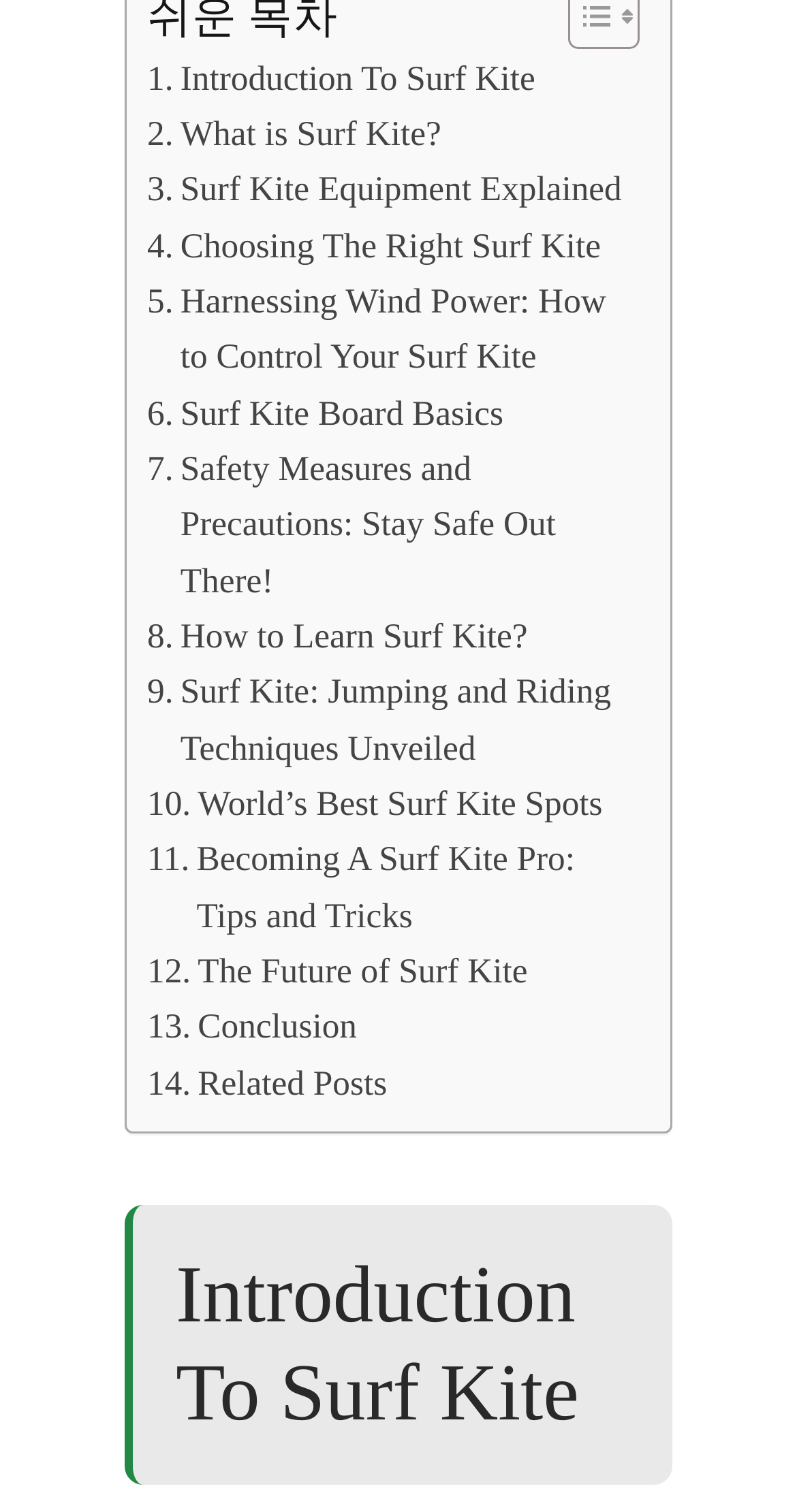Is there an image on the webpage?
Using the visual information, answer the question in a single word or phrase.

Yes